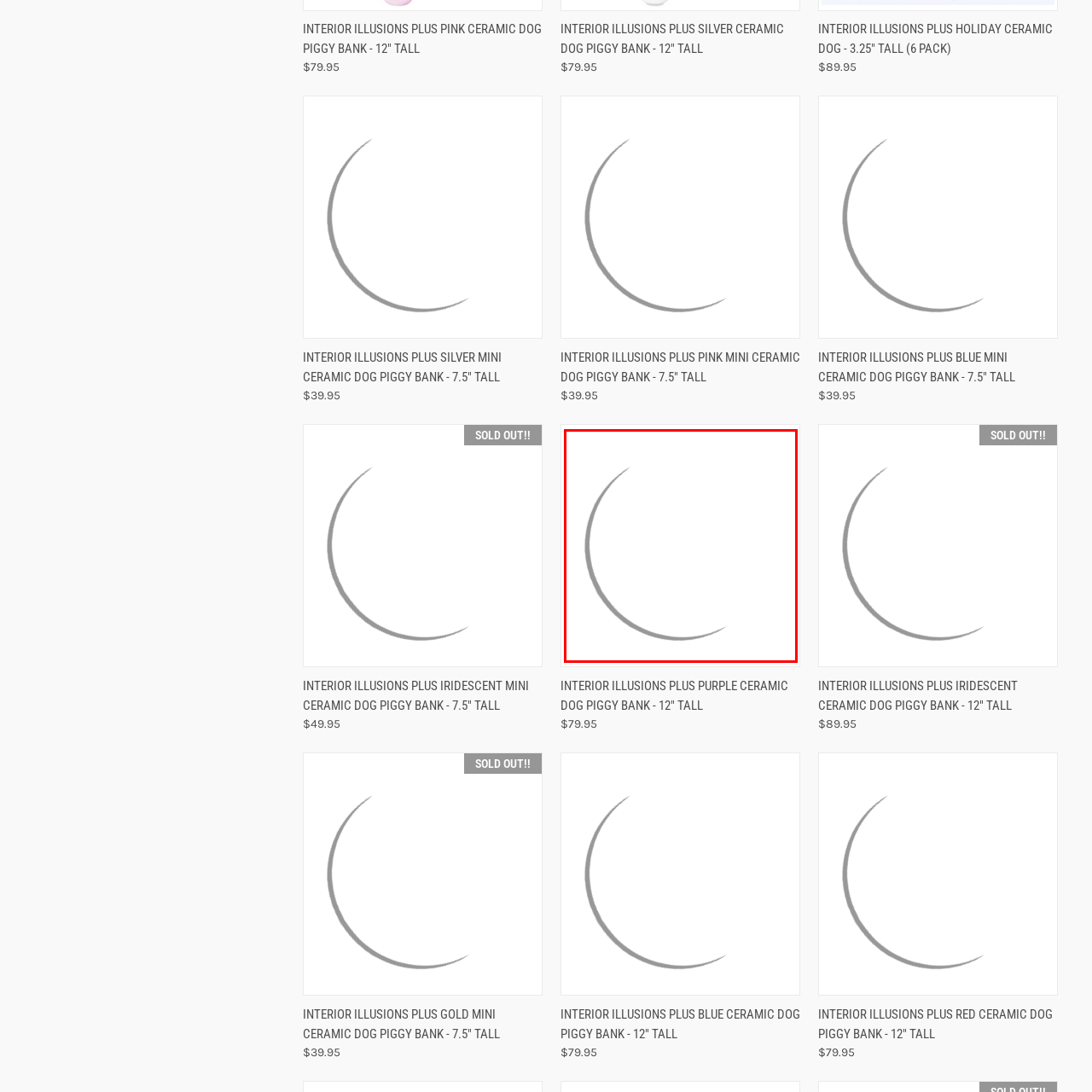Please scrutinize the portion of the image inside the purple boundary and provide an elaborate answer to the question below, relying on the visual elements: 
What is the primary material used to craft this piggy bank?

The product description highlights the high-quality ceramic craftsmanship of the product, indicating that ceramic is the primary material used to craft this piggy bank.